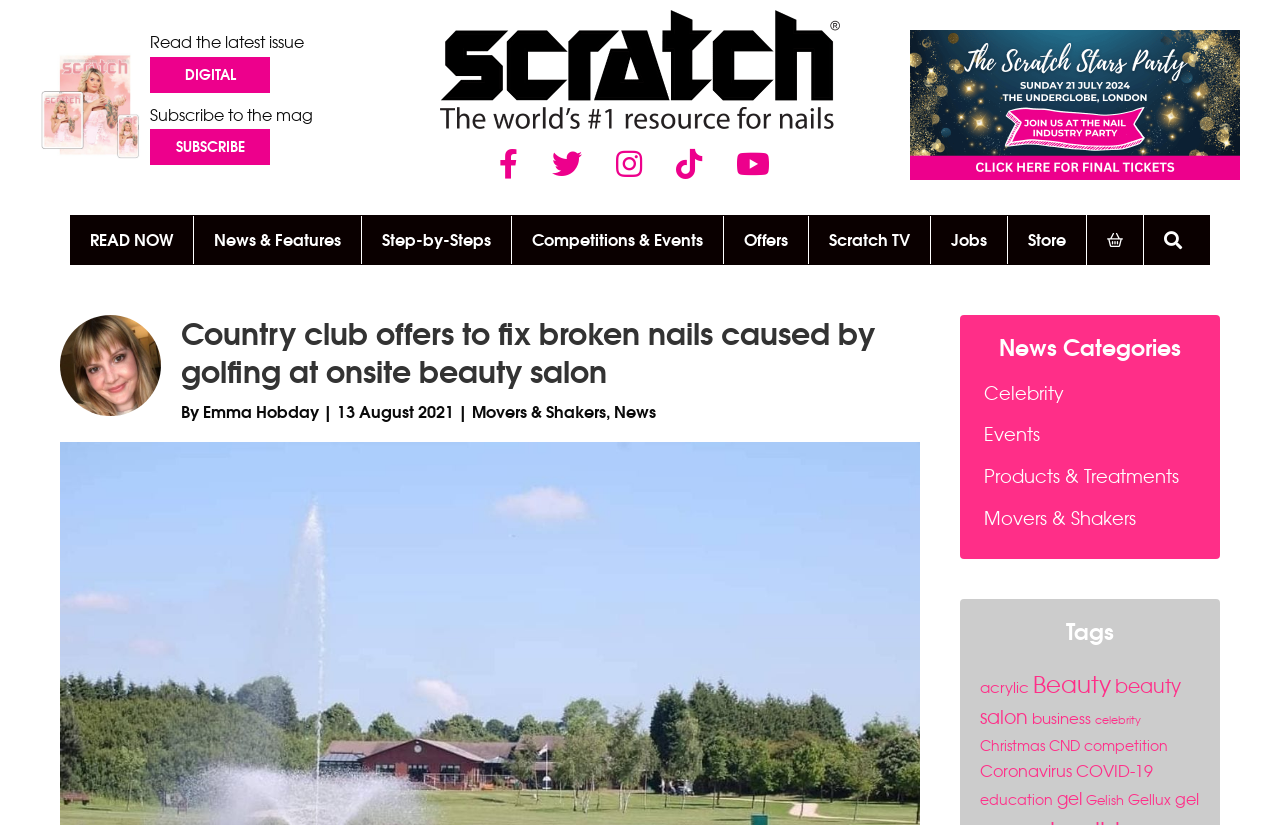Find the bounding box coordinates for the HTML element specified by: "Movers & Shakers".

[0.758, 0.604, 0.945, 0.653]